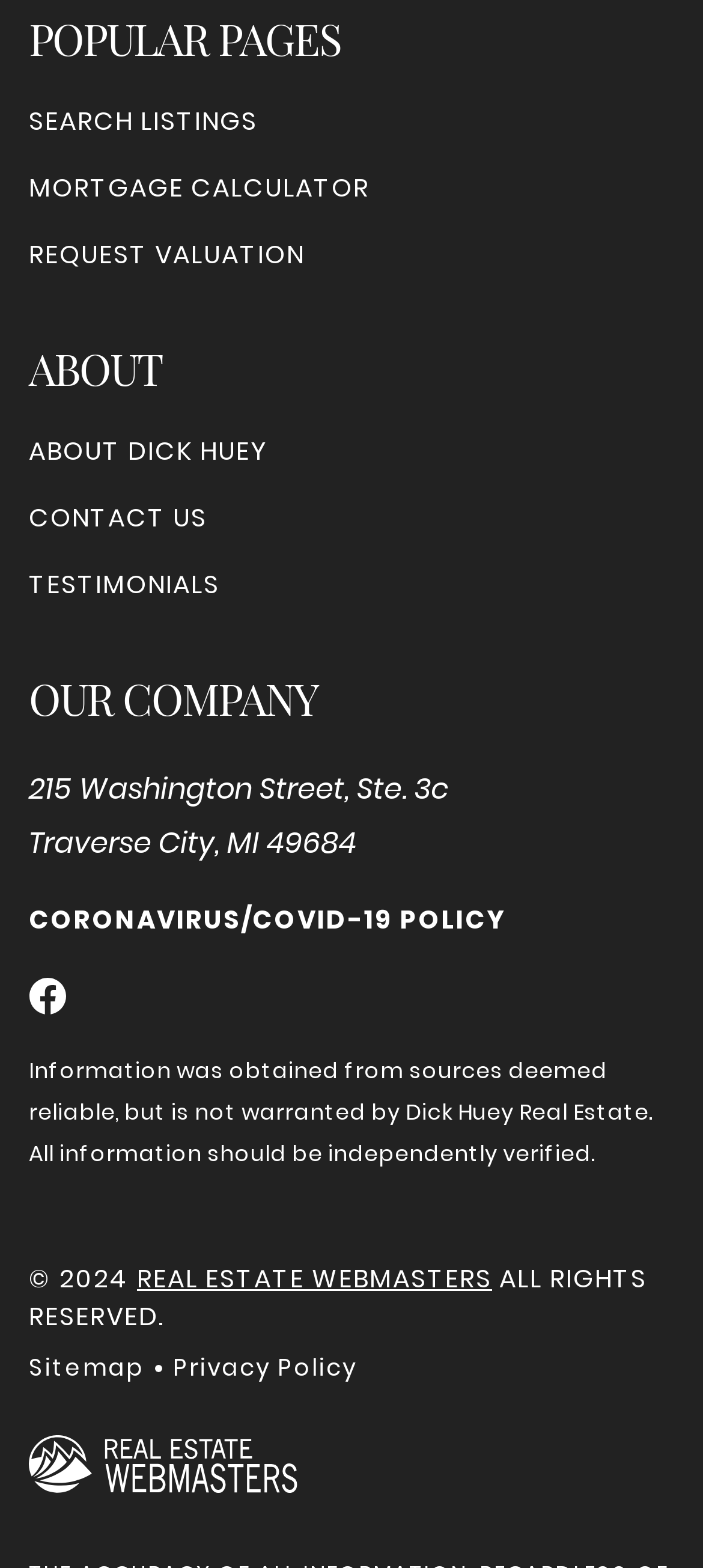Please answer the following question using a single word or phrase: 
What is the company's address?

215 Washington Street, Ste. 3c, Traverse City, MI 49684